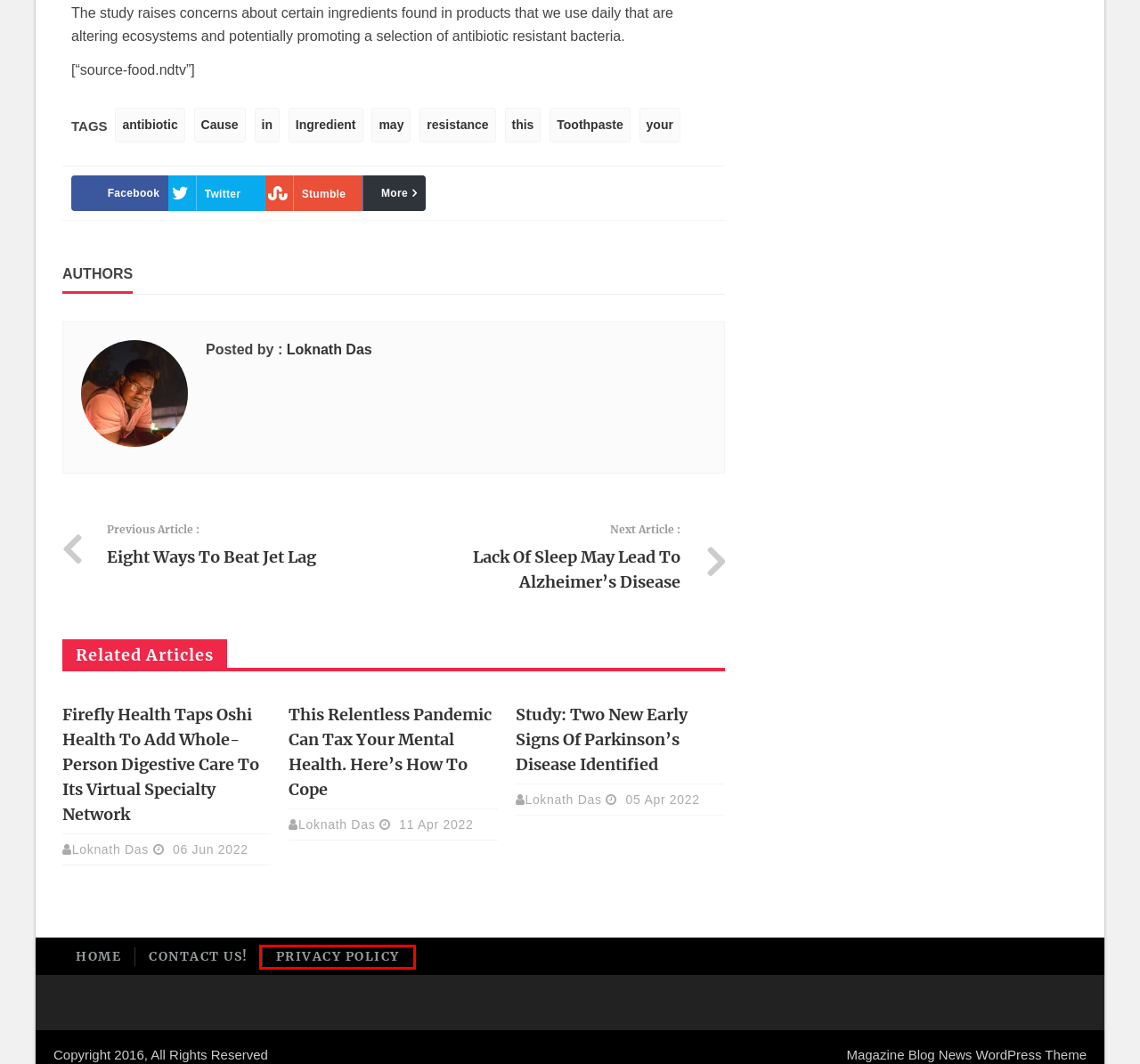You have a screenshot of a webpage with a red bounding box around an element. Select the webpage description that best matches the new webpage after clicking the element within the red bounding box. Here are the descriptions:
A. resistance Archives - Radio Metta
B. Study: Two New Early Signs of Parkinson's Disease Identified - Radio Metta
C. Radio Metta - A New Form Of Radio
D. Toothpaste Archives - Radio Metta
E. Eight Ways To Beat Jet Lag - Radio Metta
F. Contact Us! - Radio Metta
G. Privacy Policy - Radio Metta
H. The Samsung Galaxy Z Flip4 gets FCC certification - Radio Metta

G